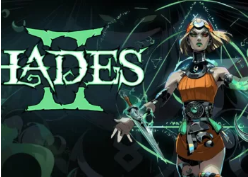Explain all the elements you observe in the image.

This image showcases a captivating promotional artwork for the game "Hades II," featuring a powerful character poised for action. She embodies a blend of mythical and futuristic elements, adorned in an orange outfit with intricate mechanical details, showcasing the game's unique aesthetic. The title "Hades II" is prominently displayed in stylized green letters, hinting at the game's connection to Greek mythology and its intense gameplay. The character's fierce expression suggests a strong, determined persona, emphasizing the game's focus on themes of struggle and challenge within a beautifully animated world. The overall composition invites viewers into the mesmerizing universe of "Hades II," which promises to deliver engaging gaming experiences just like its predecessor.